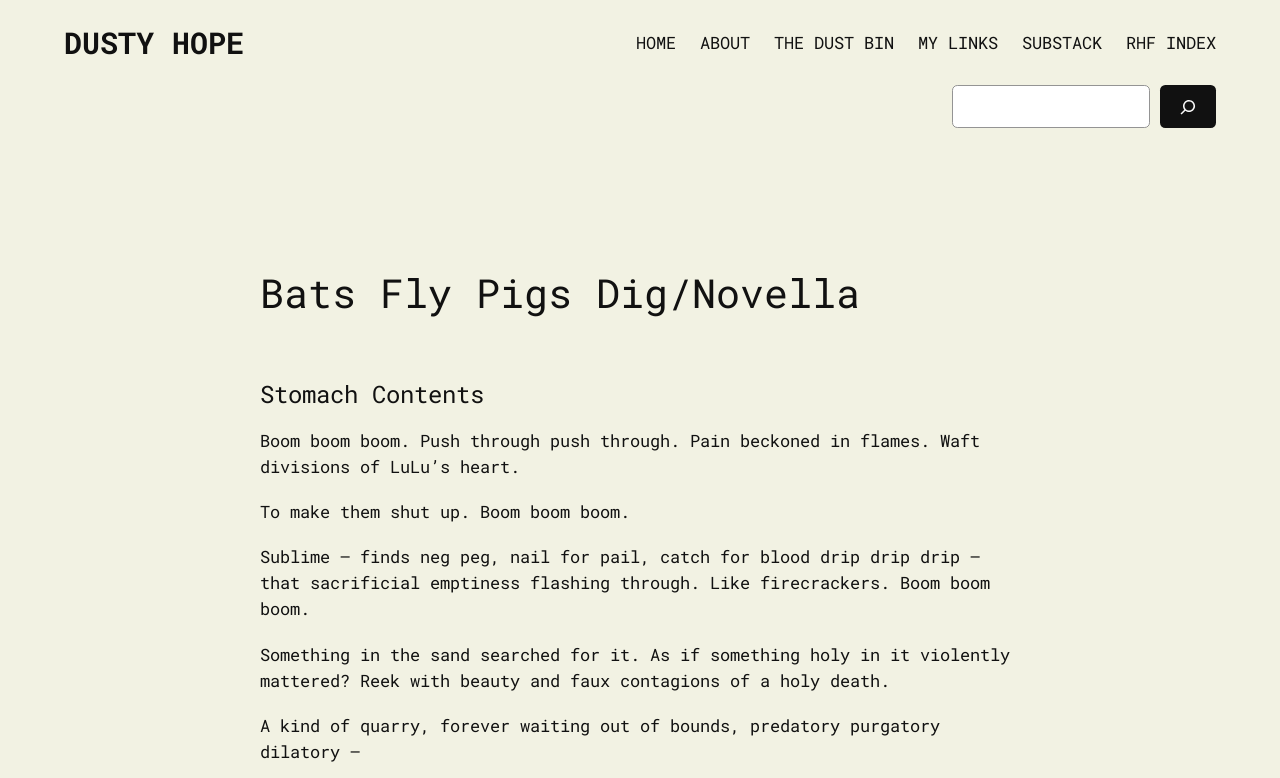Please provide a brief answer to the question using only one word or phrase: 
What is the text of the first static text element?

Boom boom boom. Push through push through. Pain beckoned in flames. Waft divisions of LuLu’s heart.